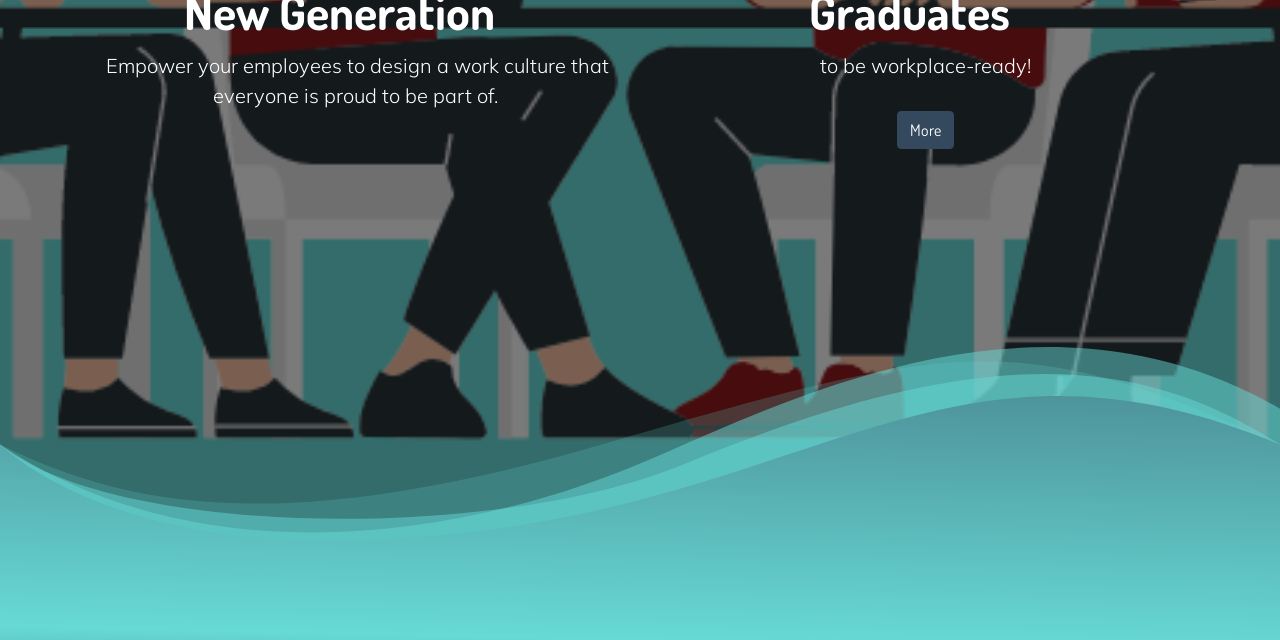Determine the bounding box for the UI element that matches this description: "More".

[0.7, 0.174, 0.745, 0.234]